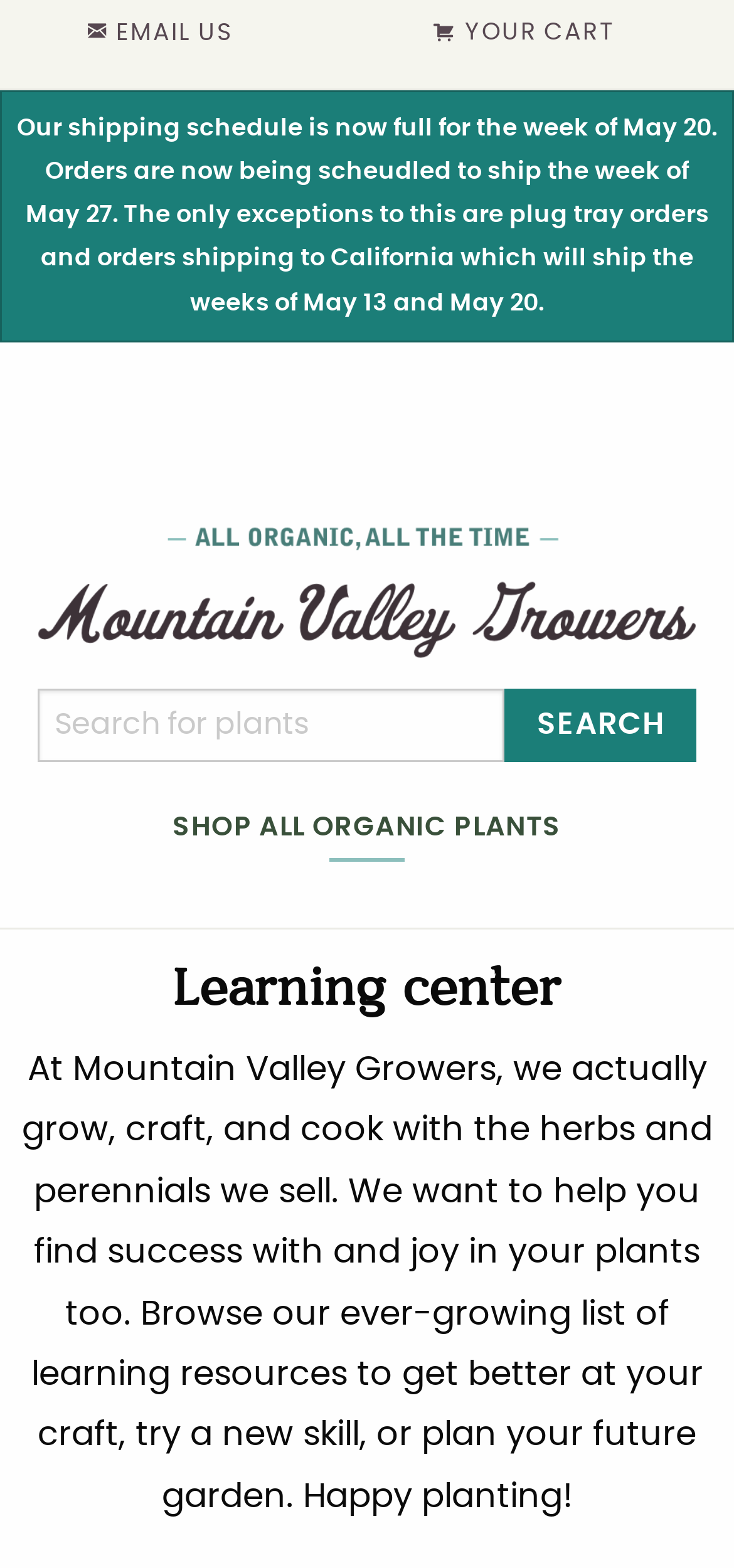Please determine the bounding box of the UI element that matches this description: Your Cart. The coordinates should be given as (top-left x, top-left y, bottom-right x, bottom-right y), with all values between 0 and 1.

[0.547, 0.0, 0.88, 0.044]